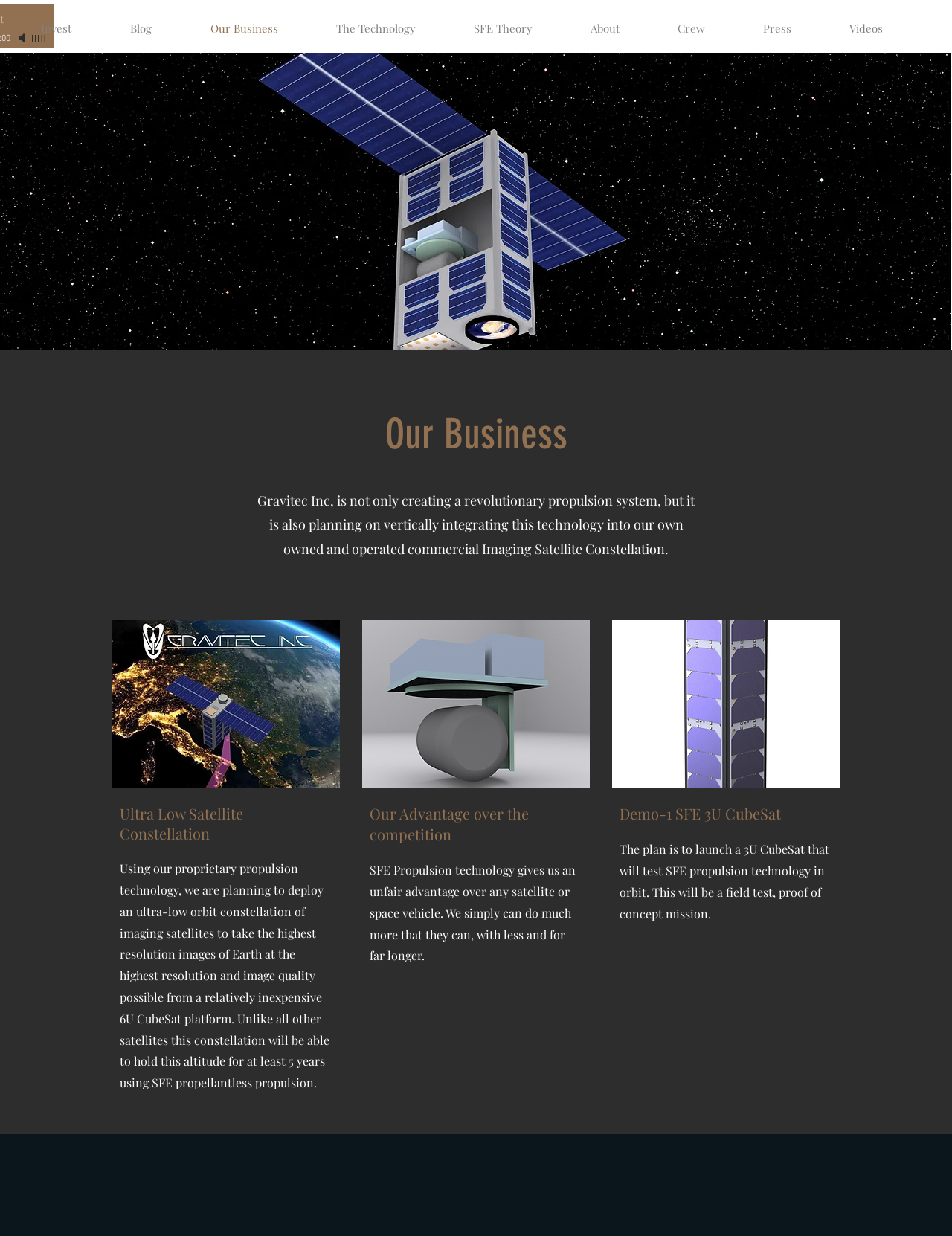Find the UI element described as: "The Technology" and predict its bounding box coordinates. Ensure the coordinates are four float numbers between 0 and 1, [left, top, right, bottom].

[0.323, 0.01, 0.467, 0.037]